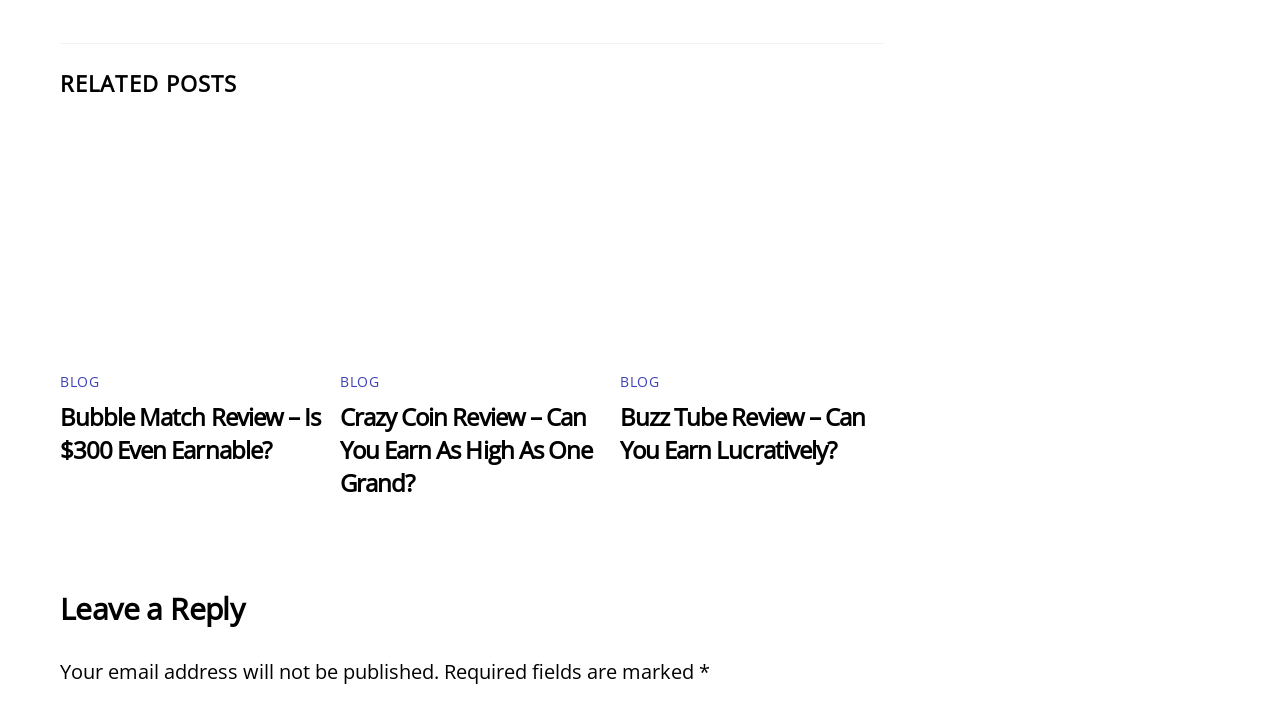What is the title of the first blog post?
From the screenshot, provide a brief answer in one word or phrase.

Bubble Match Review